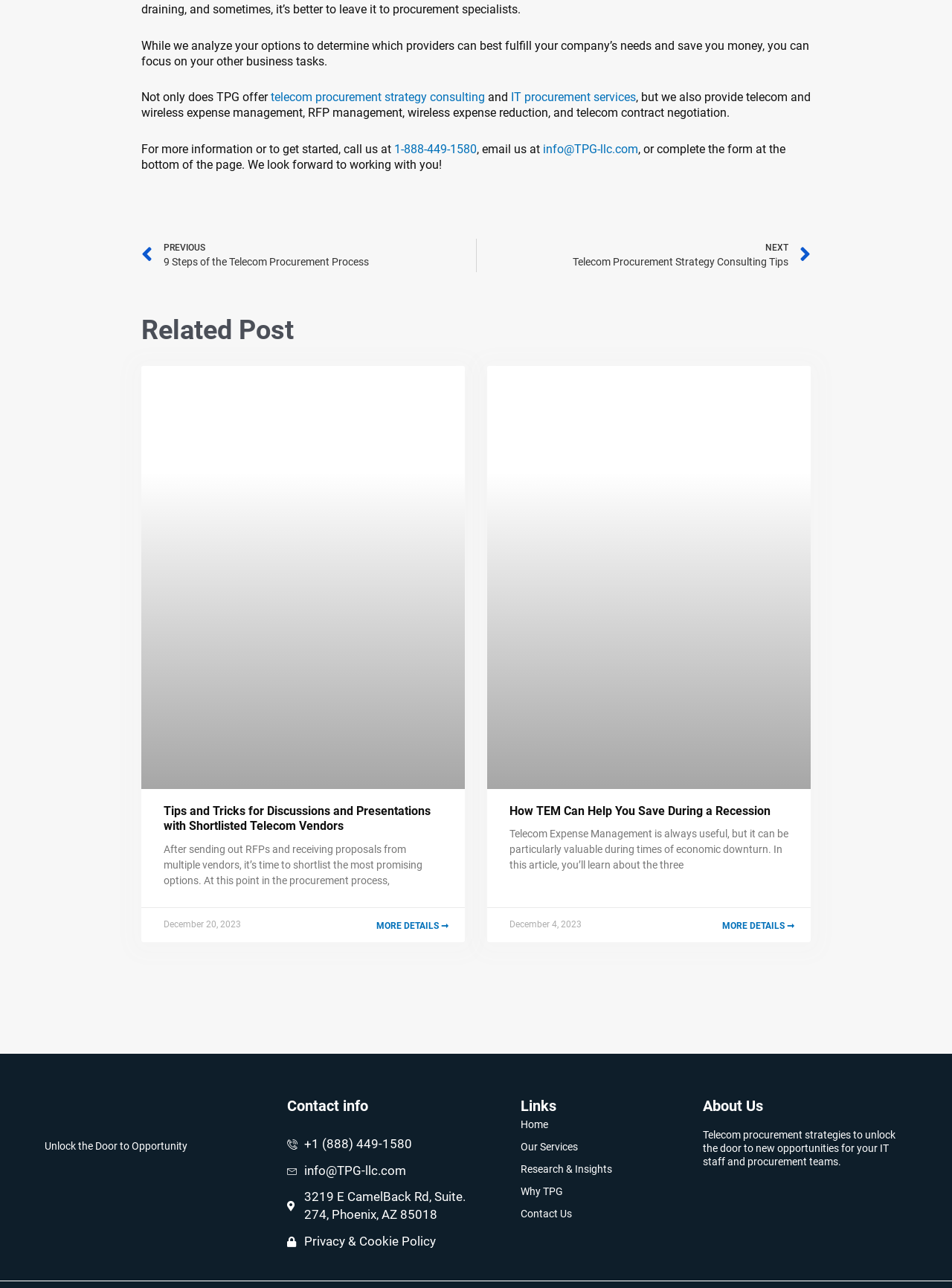Please specify the bounding box coordinates of the clickable section necessary to execute the following command: "Read more about telecom procurement strategy consulting".

[0.284, 0.07, 0.509, 0.081]